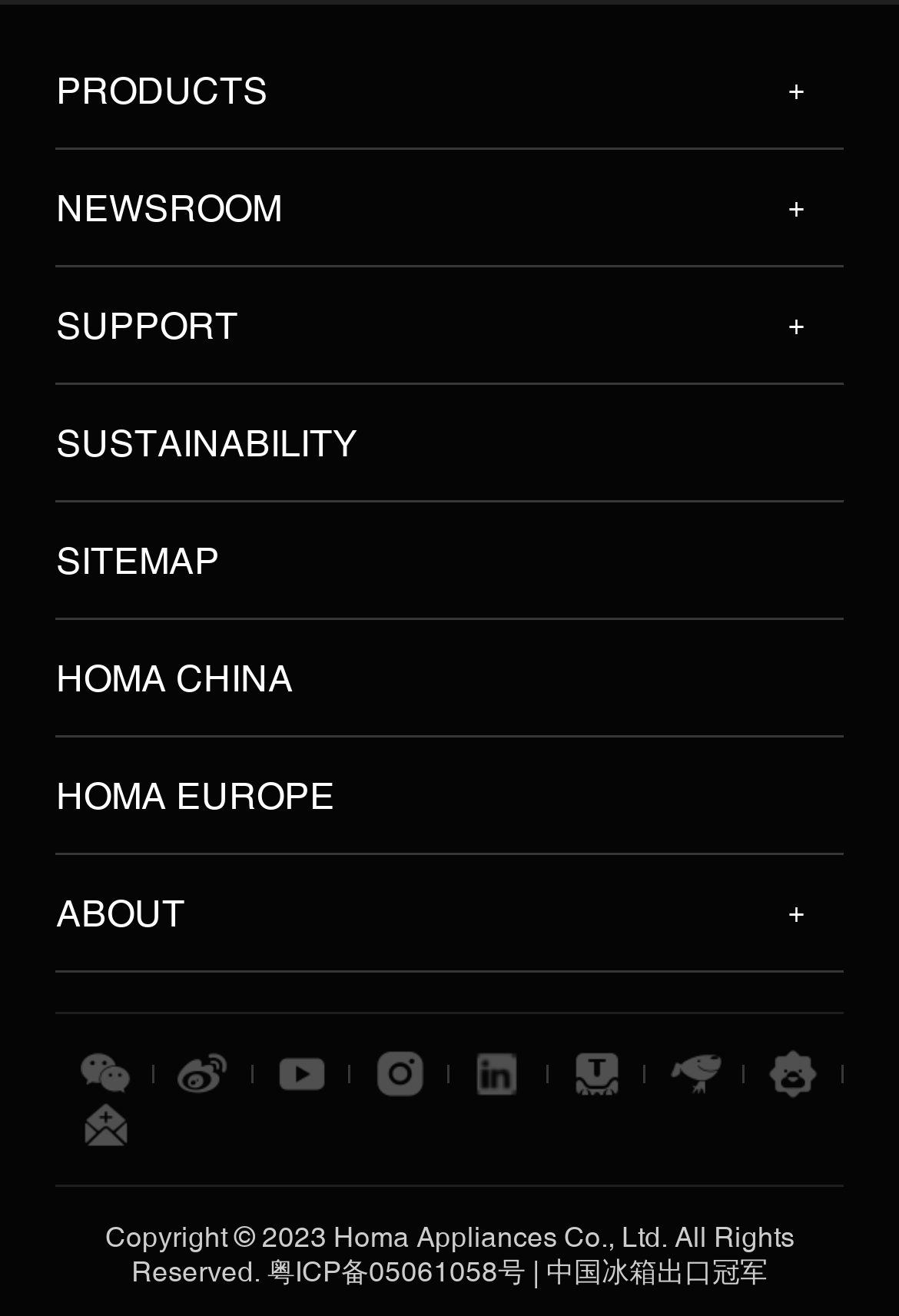Locate the bounding box coordinates of the area to click to fulfill this instruction: "Click on PRODUCTS". The bounding box should be presented as four float numbers between 0 and 1, in the order [left, top, right, bottom].

[0.062, 0.041, 0.298, 0.094]